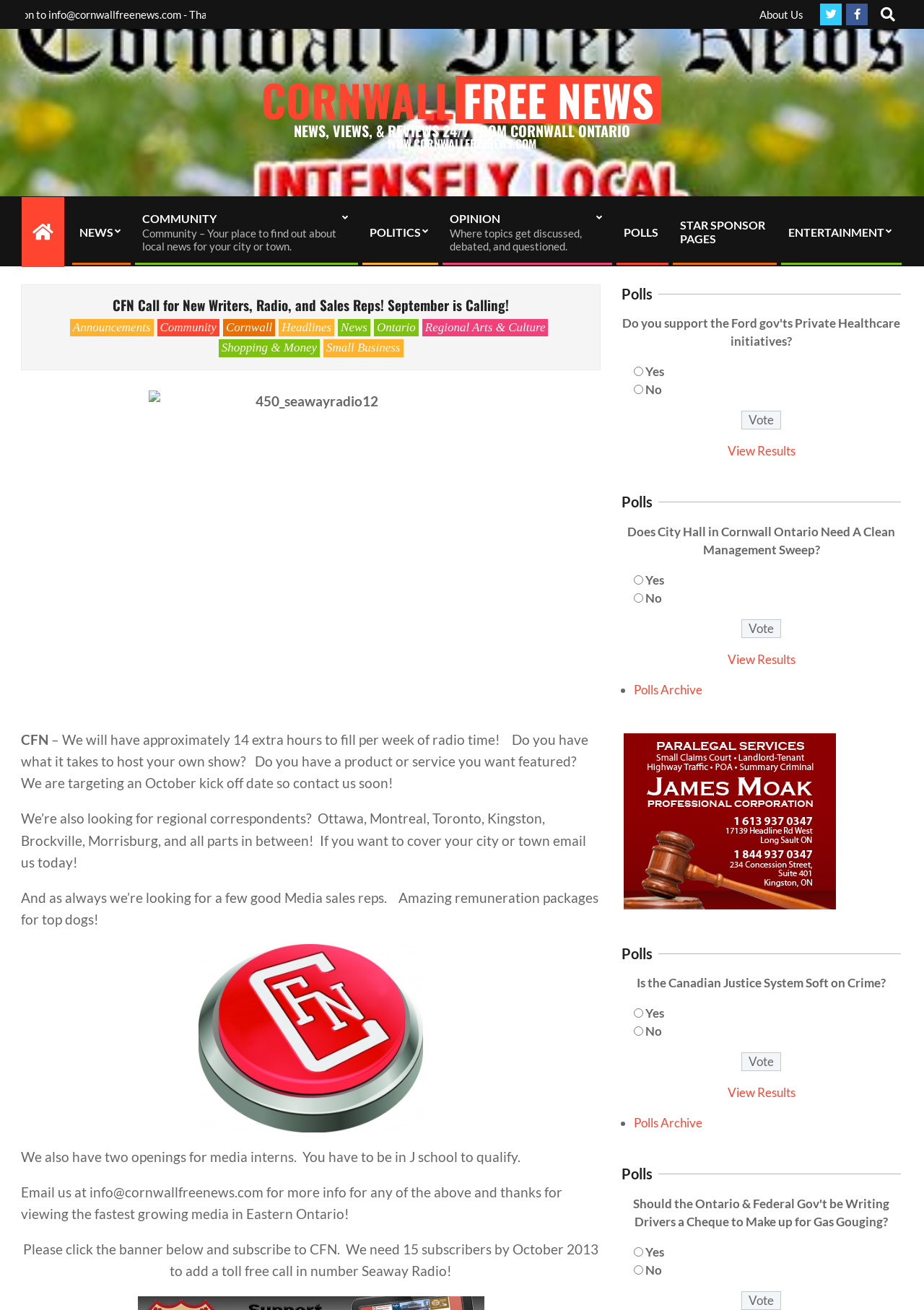Determine the bounding box coordinates of the clickable region to execute the instruction: "Vote on the poll". The coordinates should be four float numbers between 0 and 1, denoted as [left, top, right, bottom].

[0.802, 0.473, 0.845, 0.487]